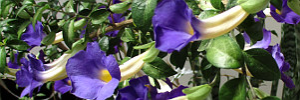Describe all the important aspects and features visible in the image.

The image prominently features the beautiful blooms of *Thunbergia erecta*, also known as the King's Mantle, characterized by its vibrant purple flowers adorned with yellow throats. The plant is depicted cascading gracefully with its lush green foliage, showcasing the contrast between the lively blossoms and the surrounding leaves. This species is notably cultivated in Queensland, Australia, where it thrives in tropical and subtropical climates, making it an attractive choice for residential gardens and landscapes. The composition emphasizes the floral beauty and the plant's potential as an ornamental feature in garden design.